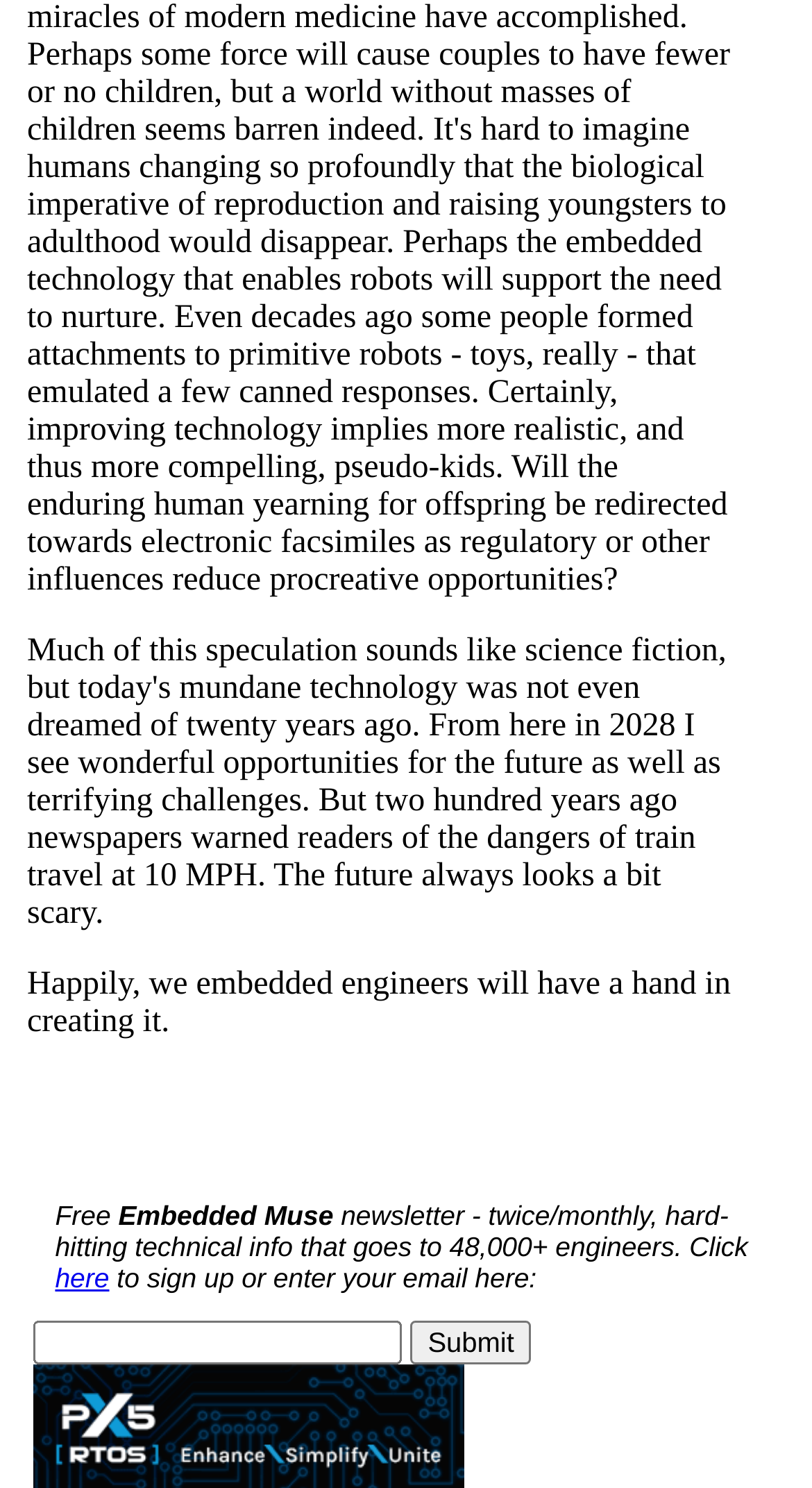How often is the newsletter sent?
Kindly offer a detailed explanation using the data available in the image.

The frequency of the newsletter can be found in the text 'Embedded Muse newsletter - twice/monthly, hard-hitting technical info that goes to 48,000+ engineers.' which indicates that it is sent twice a month.